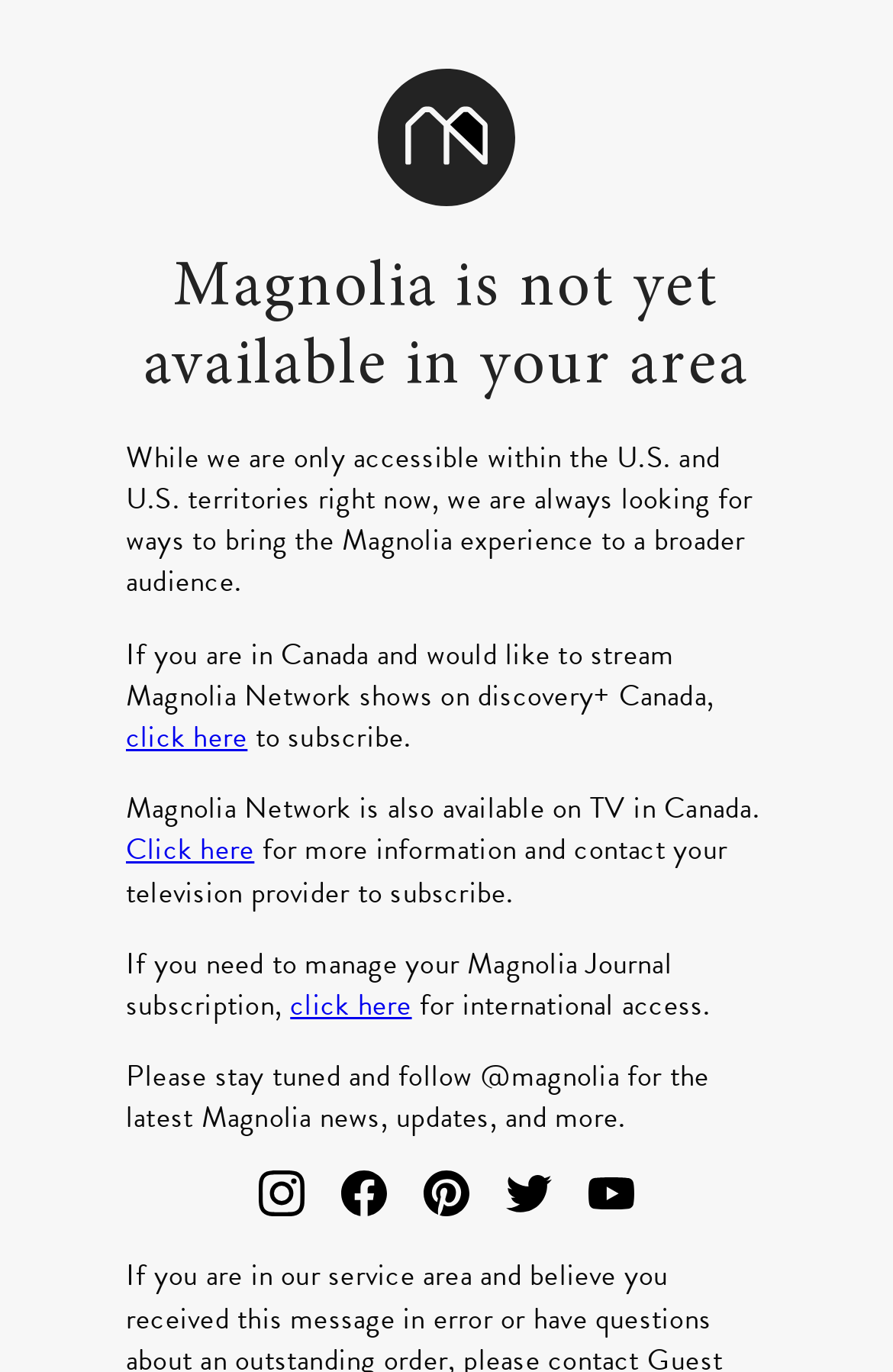Given the following UI element description: "Twitter", find the bounding box coordinates in the webpage screenshot.

[0.551, 0.852, 0.633, 0.894]